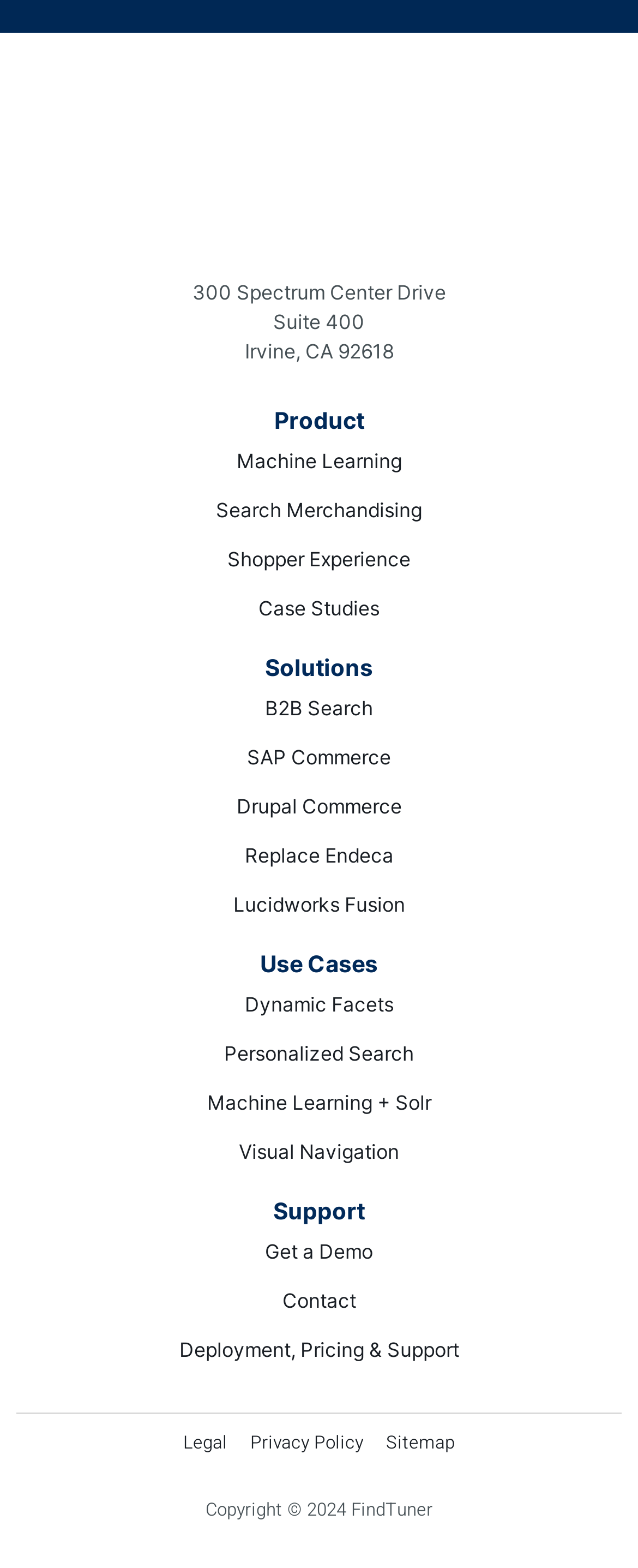How many headings are on the webpage?
Based on the image, give a concise answer in the form of a single word or short phrase.

4